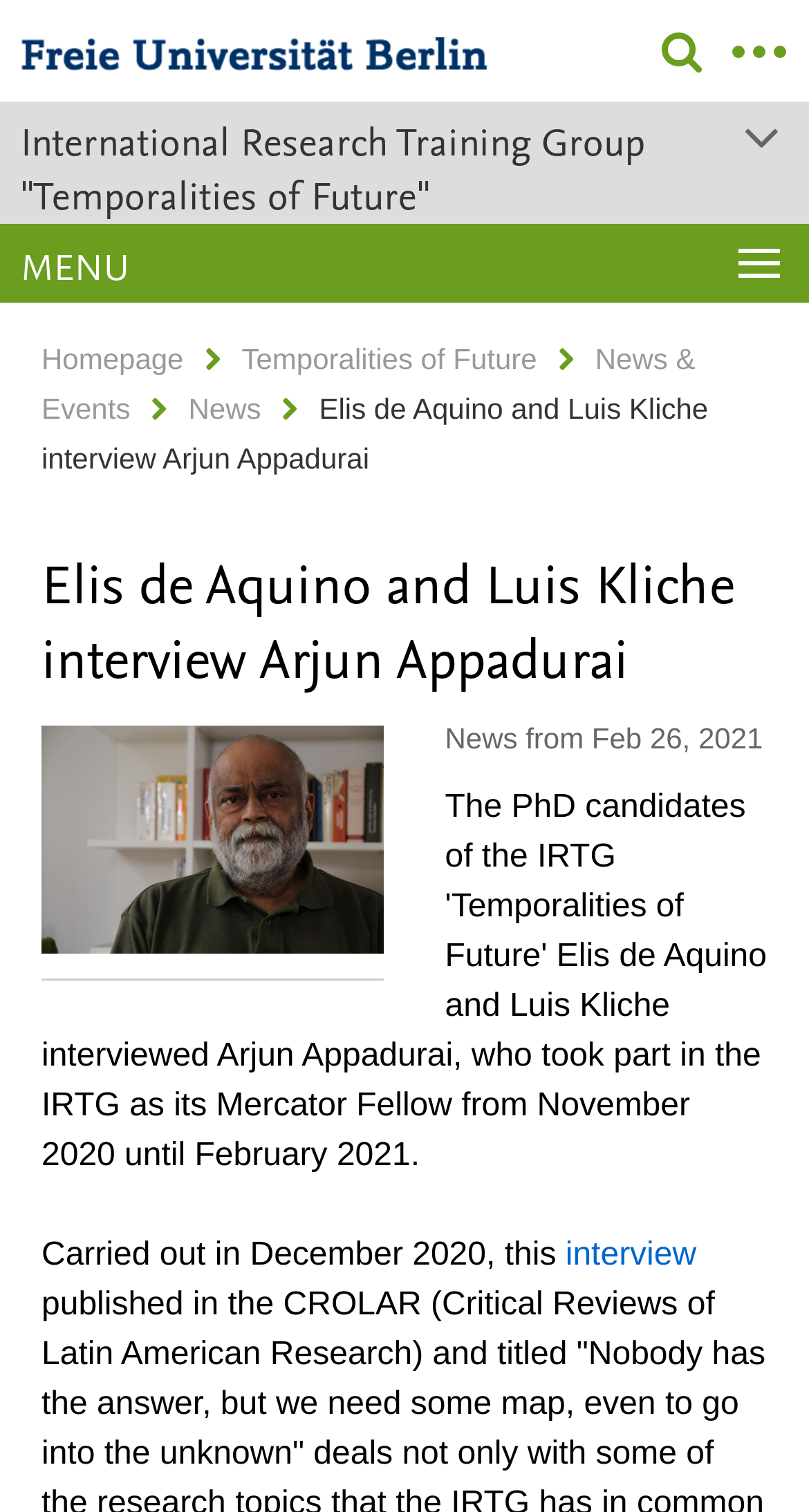Using floating point numbers between 0 and 1, provide the bounding box coordinates in the format (top-left x, top-left y, bottom-right x, bottom-right y). Locate the UI element described here: Temporalities of Future

[0.299, 0.226, 0.664, 0.248]